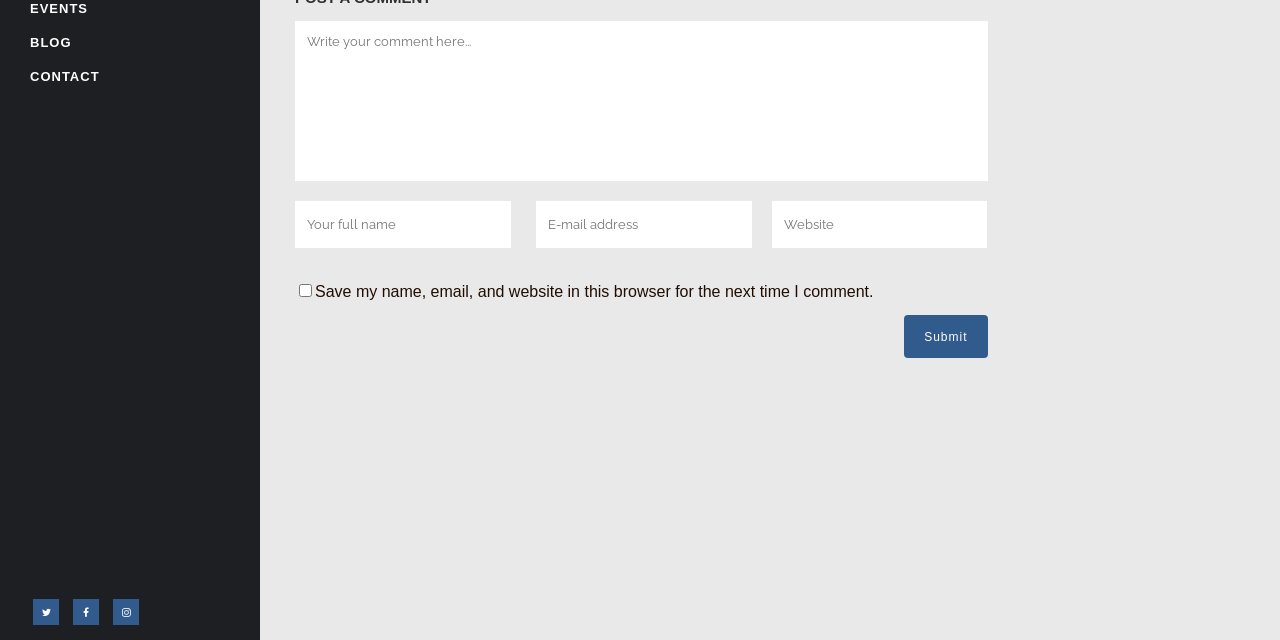Please determine the bounding box coordinates for the UI element described as: "name="submit" value="Submit"".

[0.706, 0.492, 0.771, 0.56]